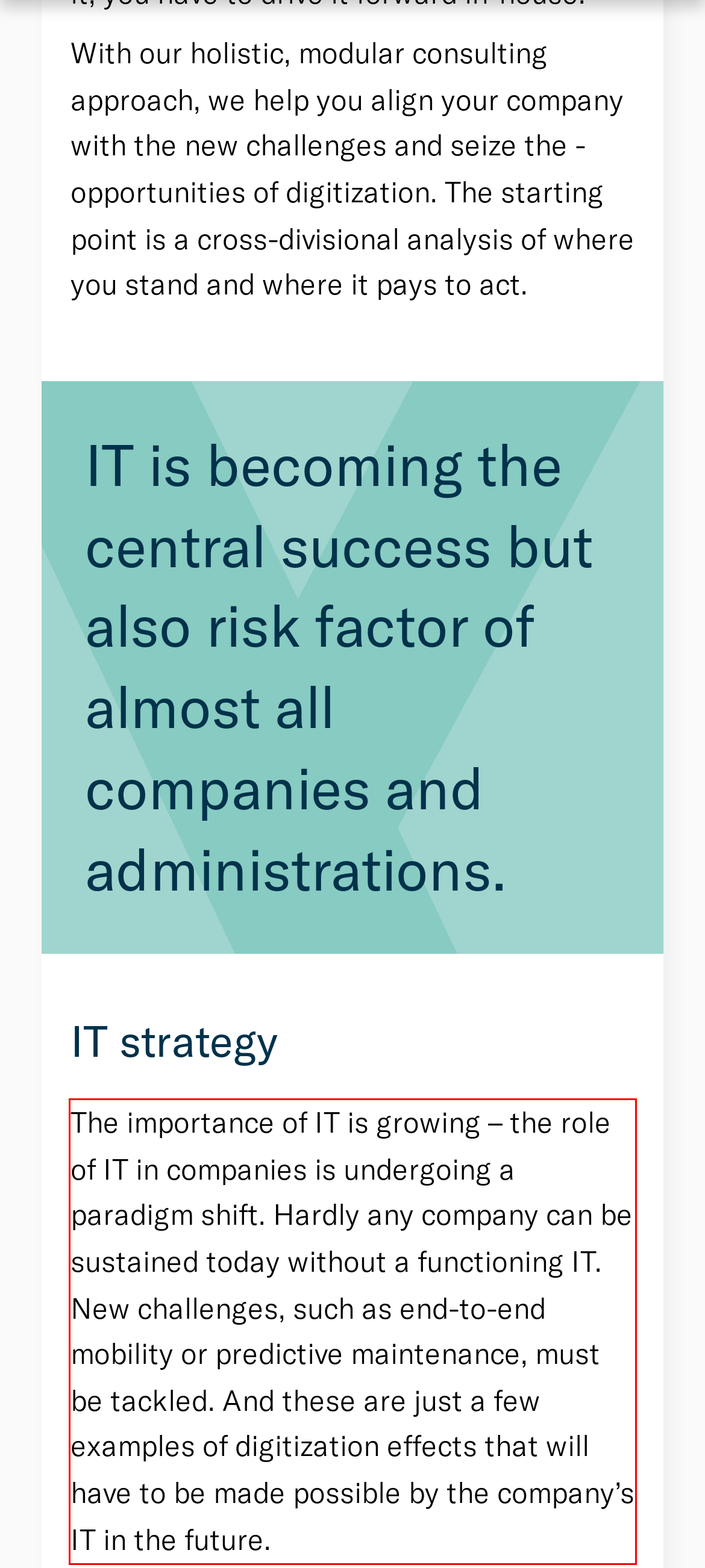From the provided screenshot, extract the text content that is enclosed within the red bounding box.

The importance of IT is growing – the role of IT in companies is undergoing a paradigm shift. Hardly any company can be sustained today without a functioning IT. New challenges, such as end-to-end mobility or predictive maintenance, must be tackled. And these are just a few examples of digitization effects that will have to be made possible by the company’s IT in the future.